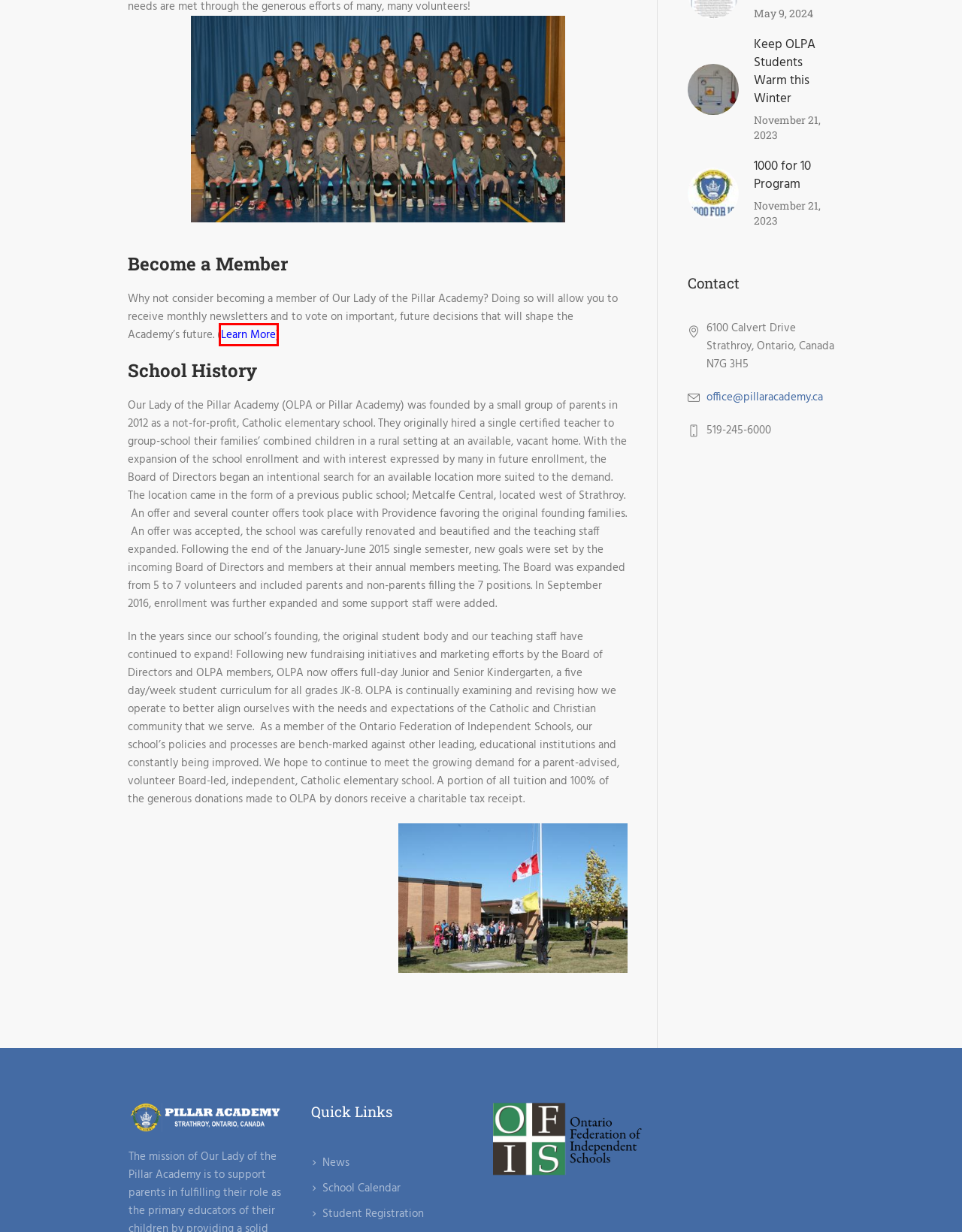Look at the screenshot of a webpage where a red rectangle bounding box is present. Choose the webpage description that best describes the new webpage after clicking the element inside the red bounding box. Here are the candidates:
A. 1000 for 10 Program - Pillar Academy Strathroy
B. Tuition & Membership - Pillar Academy Strathroy
C. Student Registration - Pillar Academy Strathroy
D. Keep OLPA Students Warm this Winter - Pillar Academy Strathroy
E. Ontario Federation of Independent Schools
F. News - Pillar Academy Strathroy
G. Contact Us - Pillar Academy Strathroy
H. Donate to Pillar Academy

B